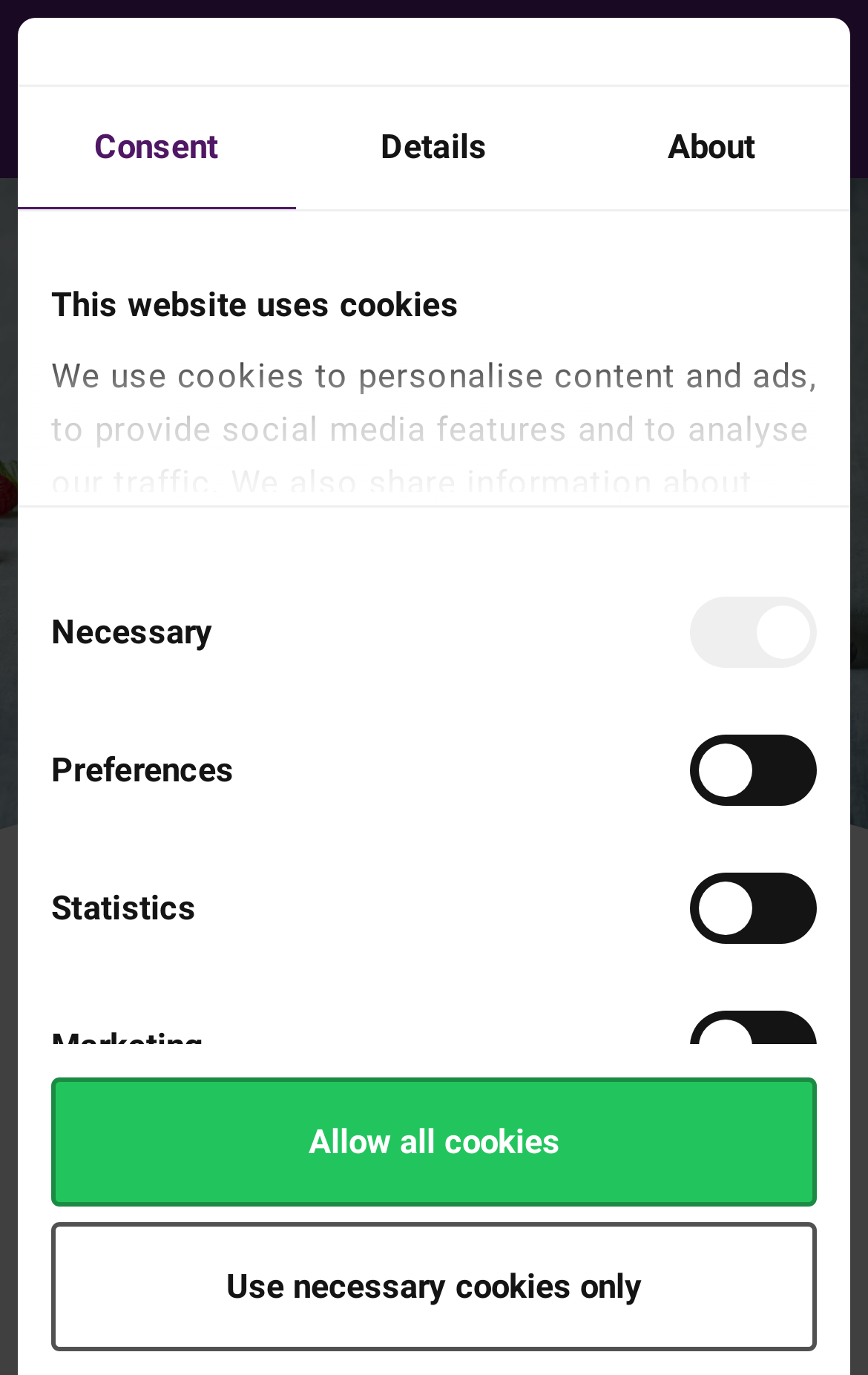Review the image closely and give a comprehensive answer to the question: What is the purpose of the 'Consent Selection' group?

The 'Consent Selection' group appears to be related to cookie preferences, allowing users to select which types of cookies they are willing to accept. The group contains checkboxes for 'Necessary', 'Preferences', 'Statistics', and 'Marketing' cookies.